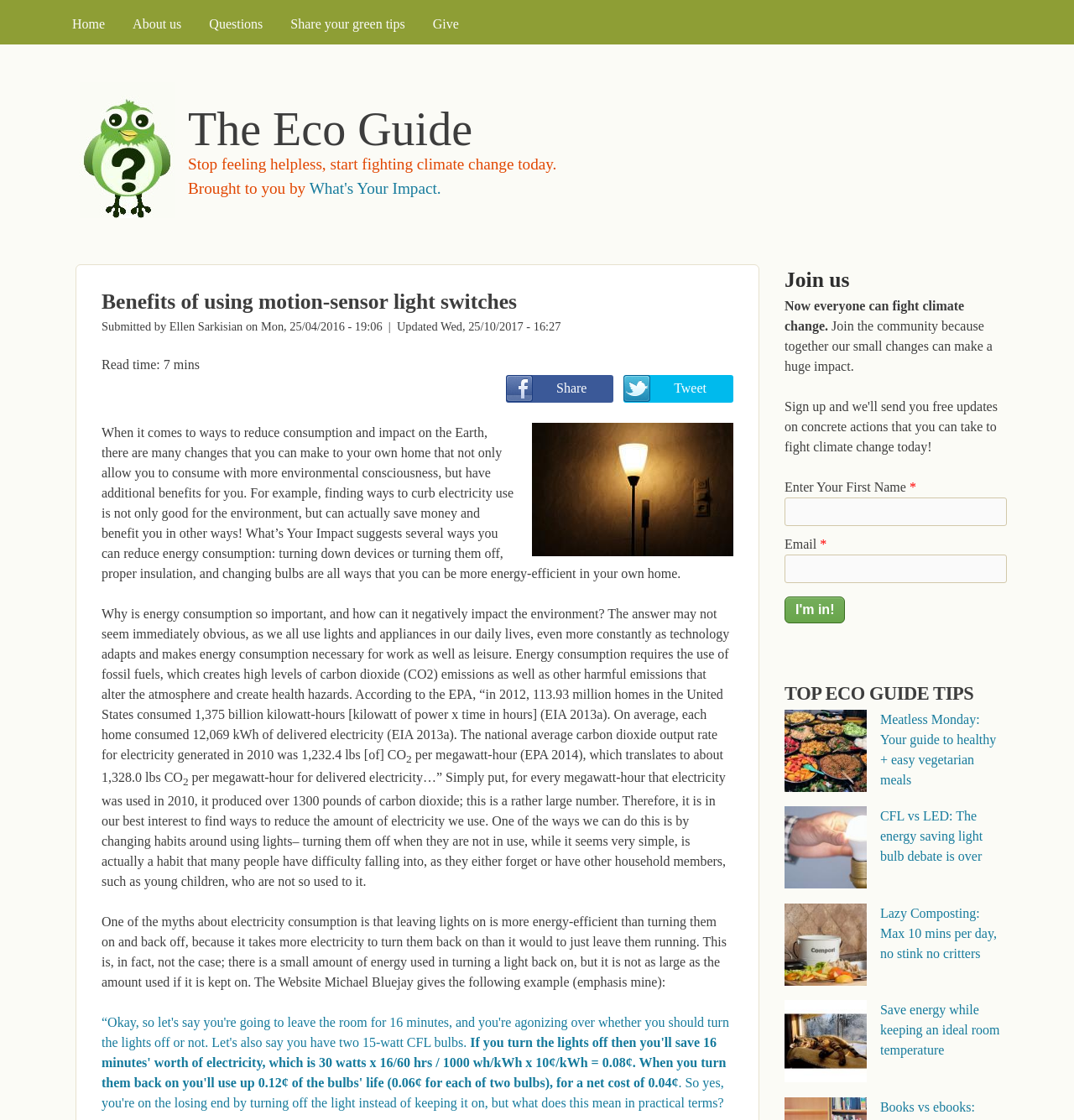Can you find the bounding box coordinates for the element to click on to achieve the instruction: "Enter your first name in the input field"?

[0.73, 0.444, 0.938, 0.47]